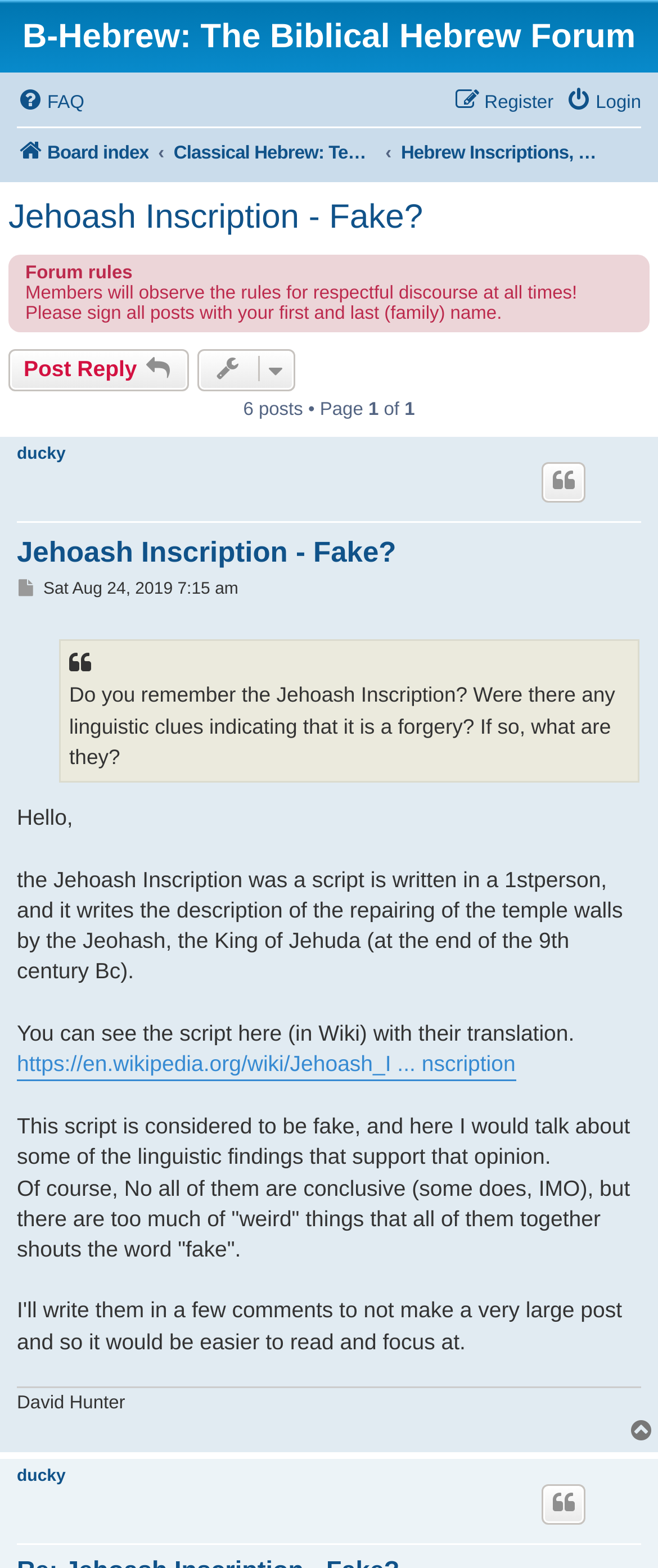Using the provided element description: "https://en.wikipedia.org/wiki/Jehoash_I ... nscription", determine the bounding box coordinates of the corresponding UI element in the screenshot.

[0.026, 0.669, 0.783, 0.69]